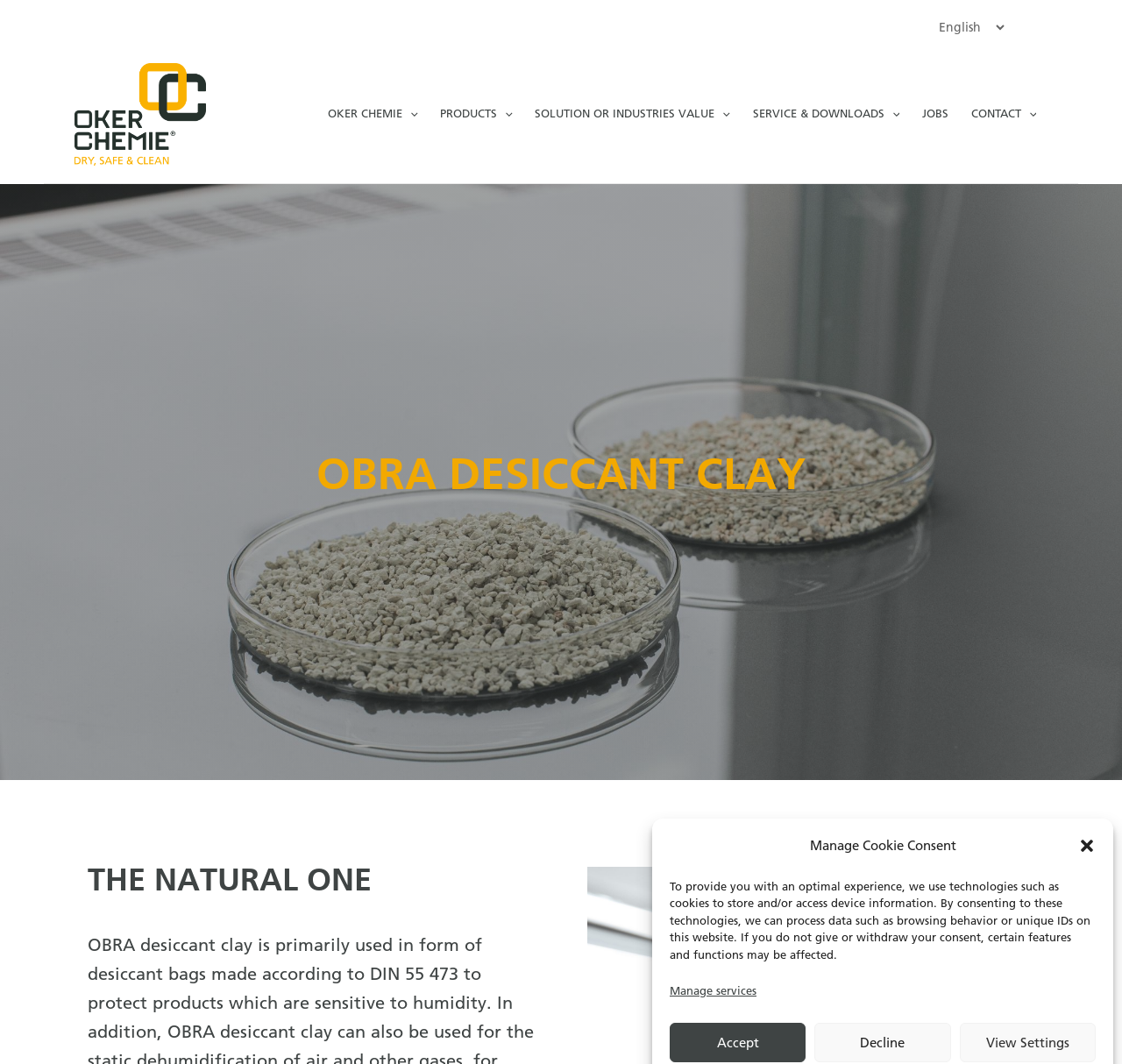Please answer the following question using a single word or phrase: What is the name of the product featured on the page?

OBRA DESICCANT CLAY